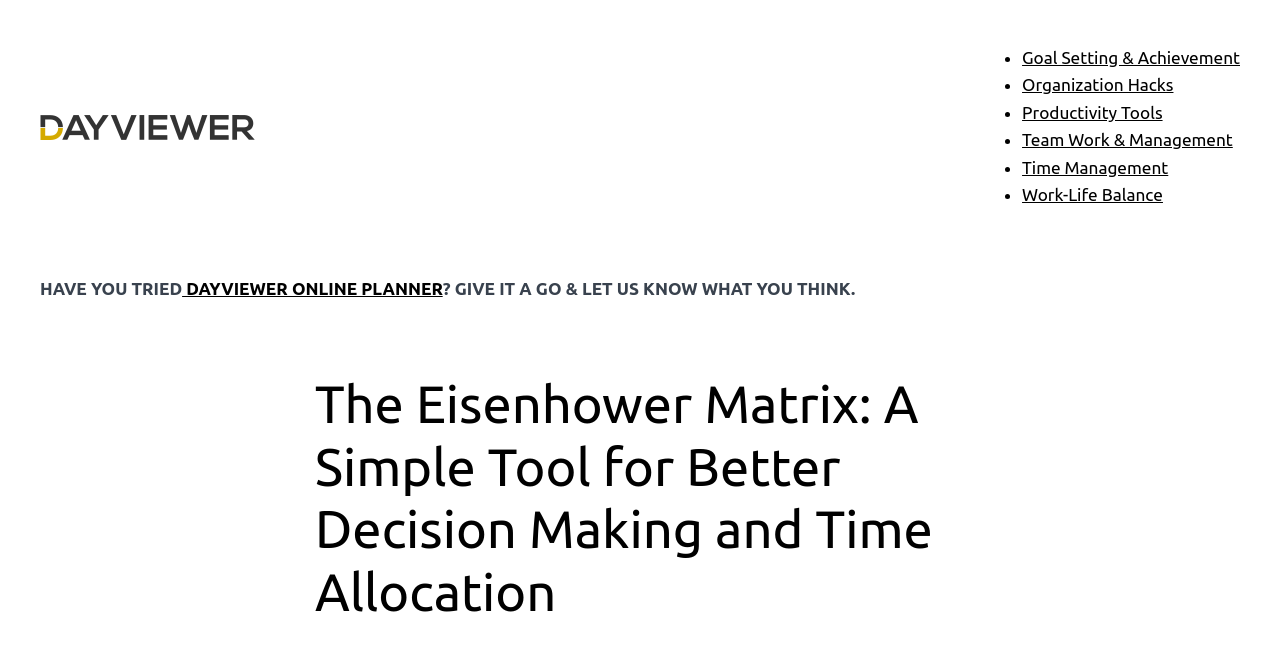Provide an in-depth caption for the webpage.

The webpage is about the Eisenhower Matrix, a tool for enhancing decision making and managing time efficiently. At the top left of the page, there is a small figure with a link. Below this, there are five categories listed in bullet points, including Goal Setting & Achievement, Organization Hacks, Productivity Tools, Team Work & Management, and Time Management, each with a link to related content. 

On the left side of the page, there is a heading that invites users to try DayViewer Online Planner and share their thoughts. This heading contains a link to the online planner. 

The main content of the page is headed by a title, "The Eisenhower Matrix: A Simple Tool for Better Decision Making and Time Allocation", which takes up a significant portion of the page.